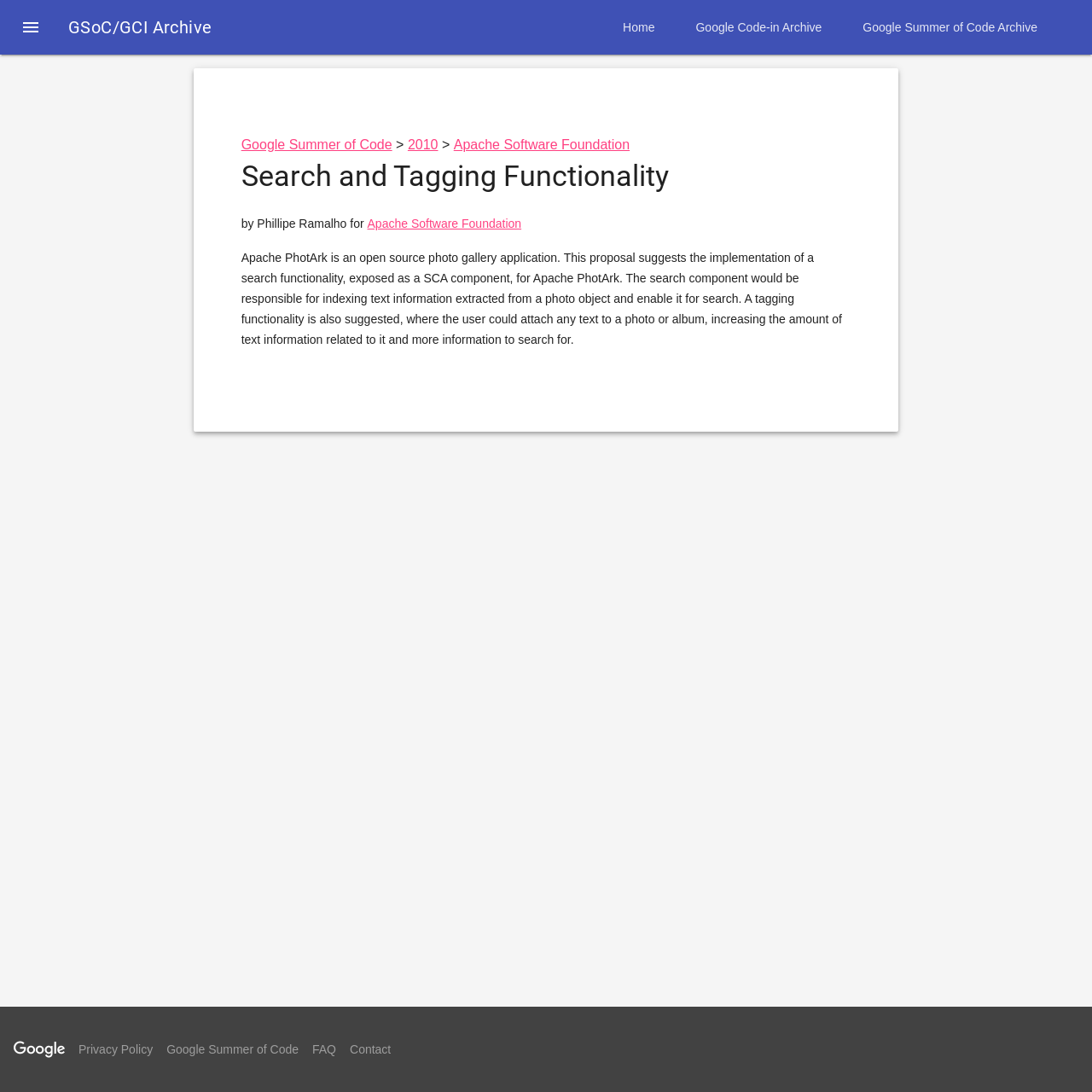What is the purpose of the search component?
Provide an in-depth and detailed explanation in response to the question.

I found the answer by reading the static text that describes the proposal. It says 'The search component would be responsible for indexing text information extracted from a photo object and enable it for search'.